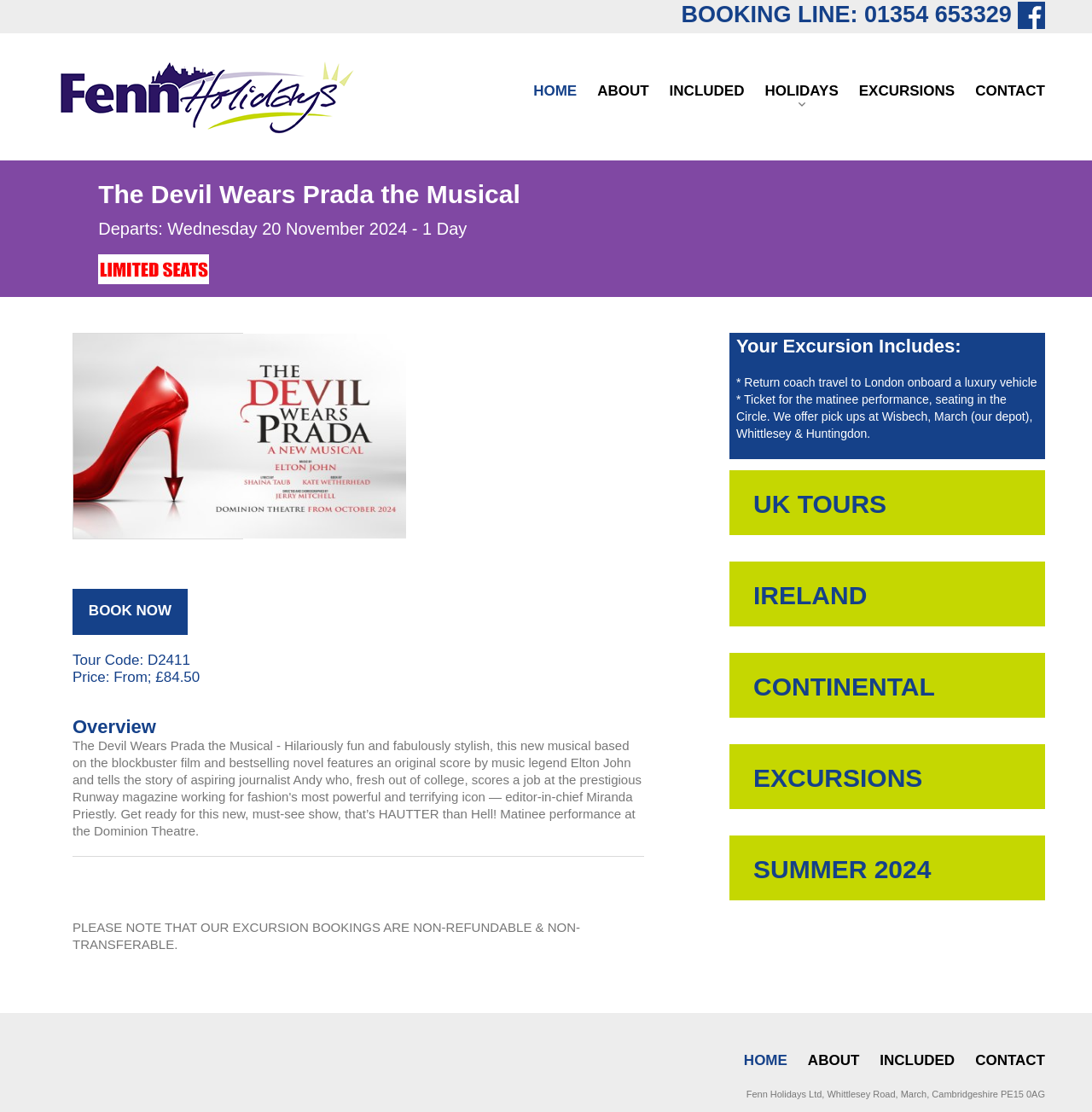Please determine the bounding box coordinates of the element to click in order to execute the following instruction: "Click on BOOK NOW". The coordinates should be four float numbers between 0 and 1, specified as [left, top, right, bottom].

[0.066, 0.53, 0.172, 0.571]